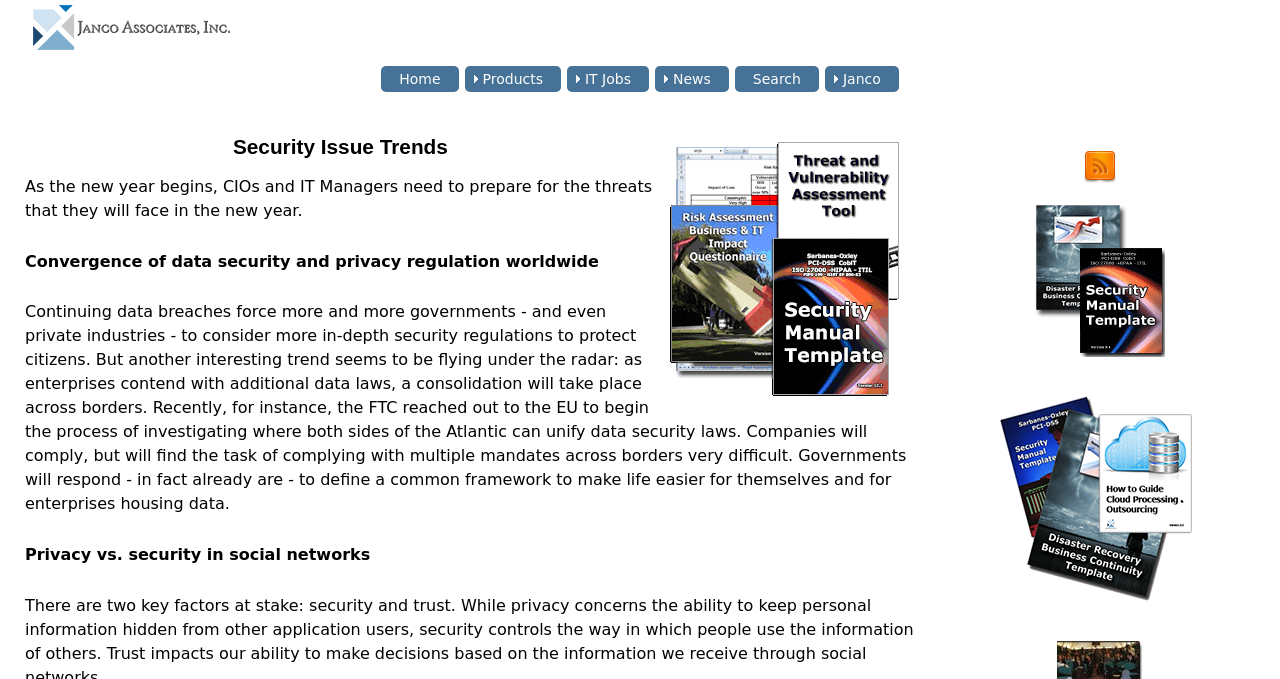Provide a short answer using a single word or phrase for the following question: 
What is the purpose of the link 'Janco RSS Feed'?

To access Janco's RSS feed